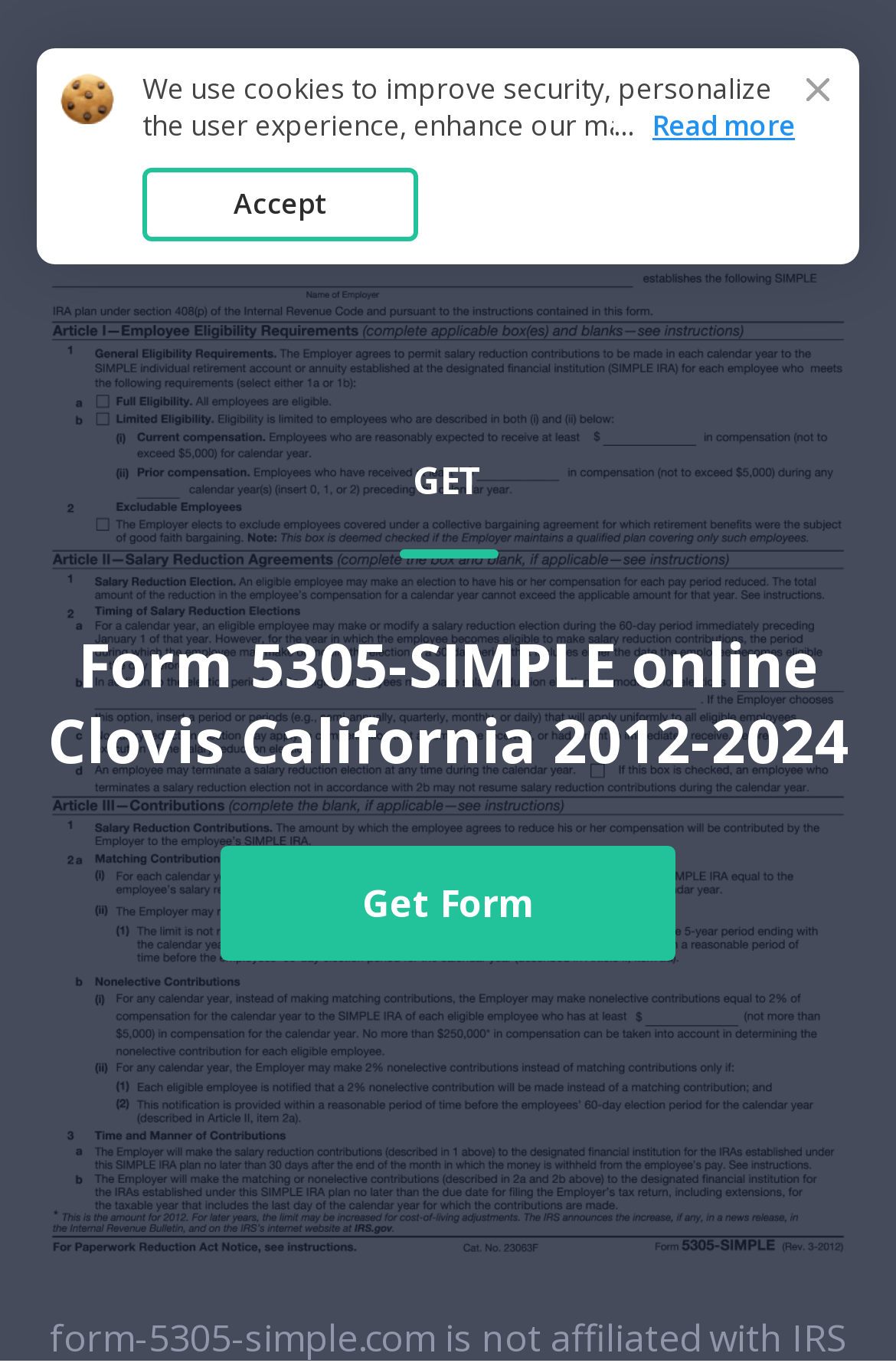Provide your answer in one word or a succinct phrase for the question: 
What is the location associated with this form?

Clovis California